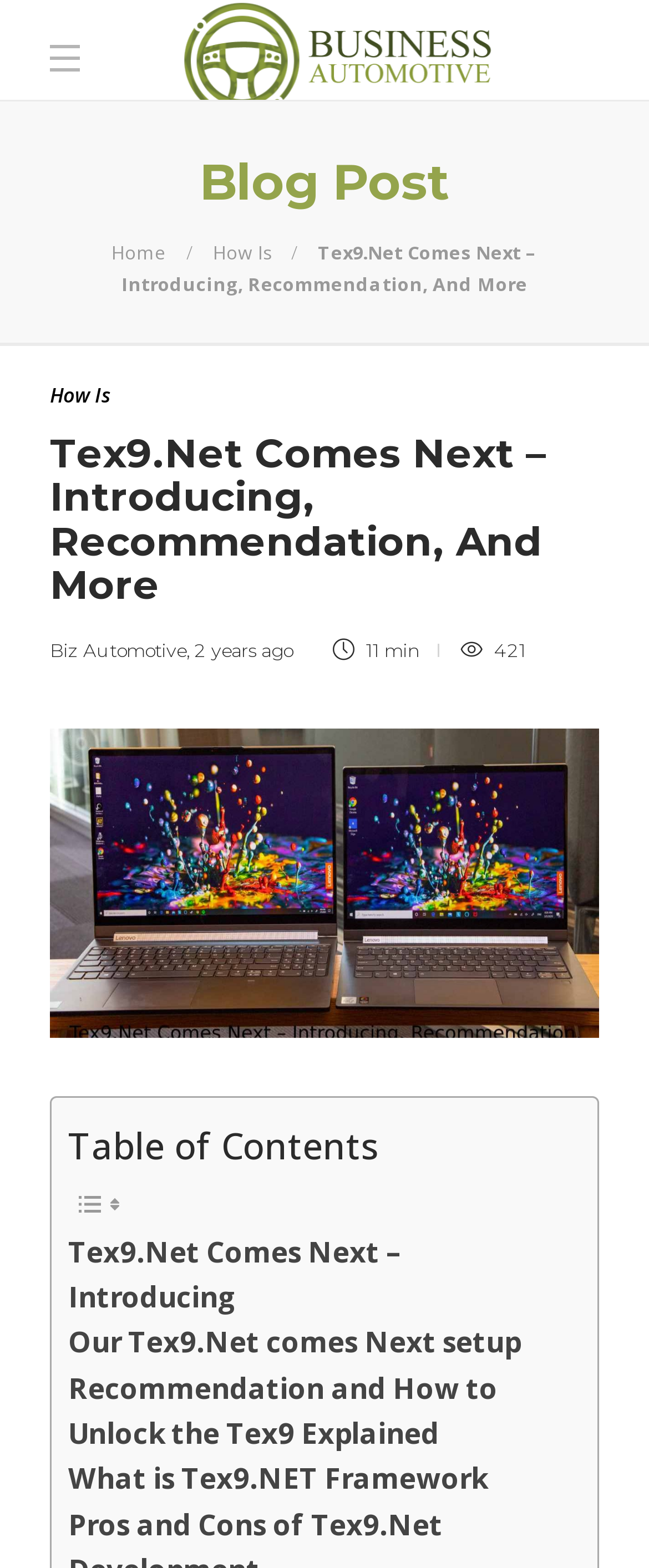Please provide a comprehensive answer to the question based on the screenshot: What is the topic of the blog post?

I inferred the answer by looking at the multiple link elements and image elements with the text 'Tex9.Net Comes Next' and related phrases, indicating that the blog post is about Tex9.Net.